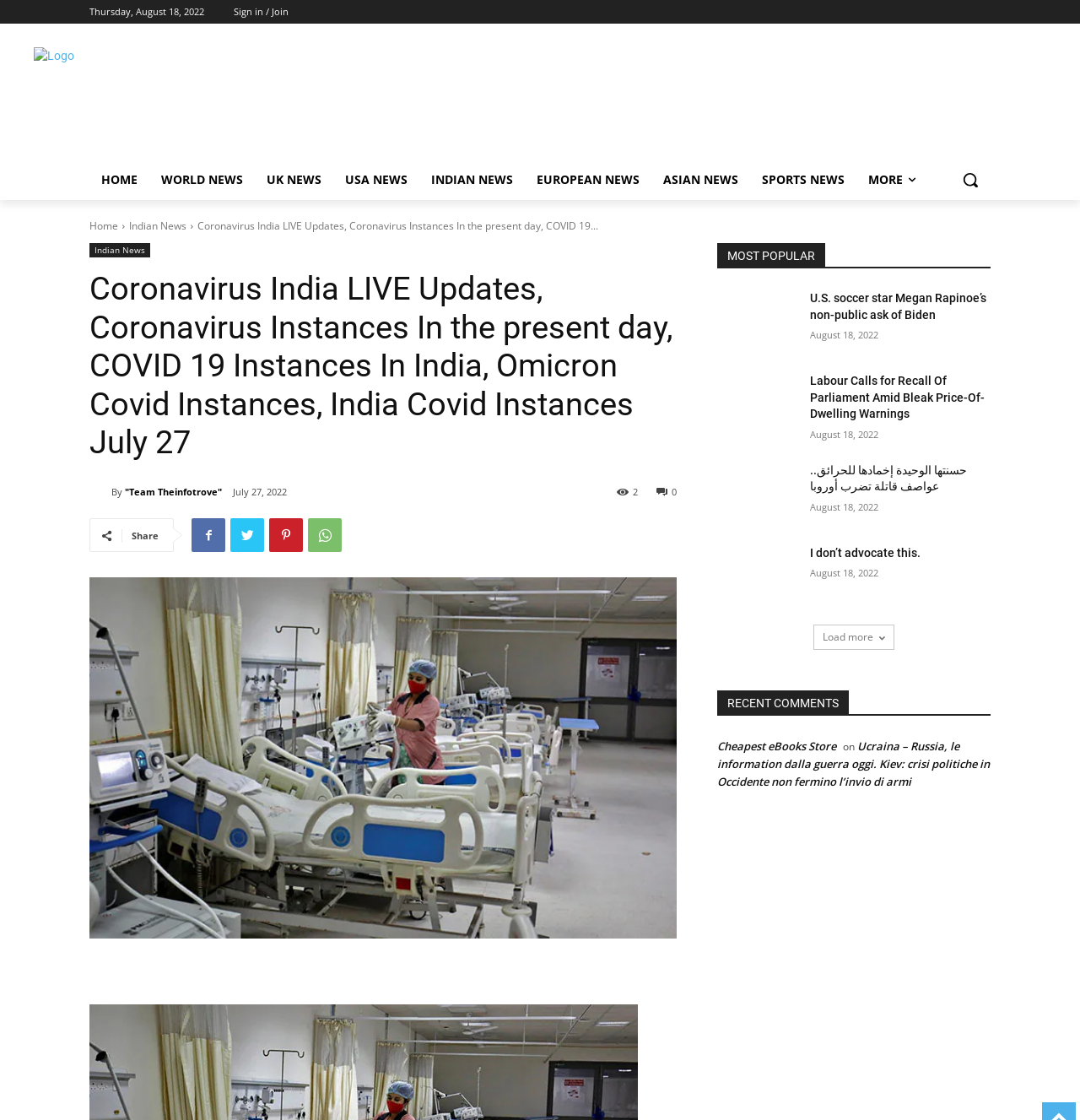Determine the bounding box coordinates for the HTML element mentioned in the following description: "USA News". The coordinates should be a list of four floats ranging from 0 to 1, represented as [left, top, right, bottom].

[0.309, 0.142, 0.388, 0.179]